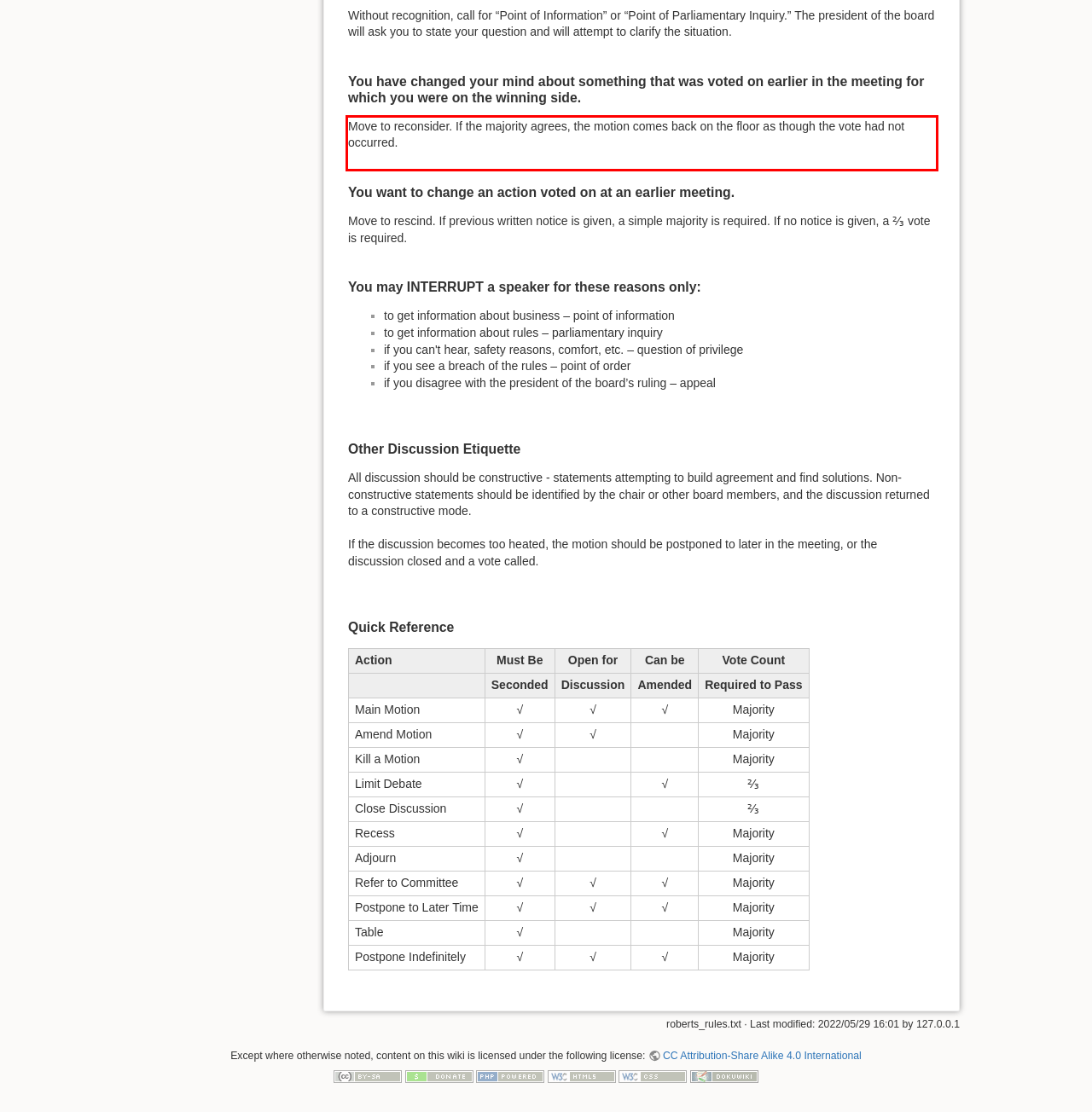Examine the screenshot of the webpage, locate the red bounding box, and generate the text contained within it.

Move to reconsider. If the majority agrees, the motion comes back on the floor as though the vote had not occurred.